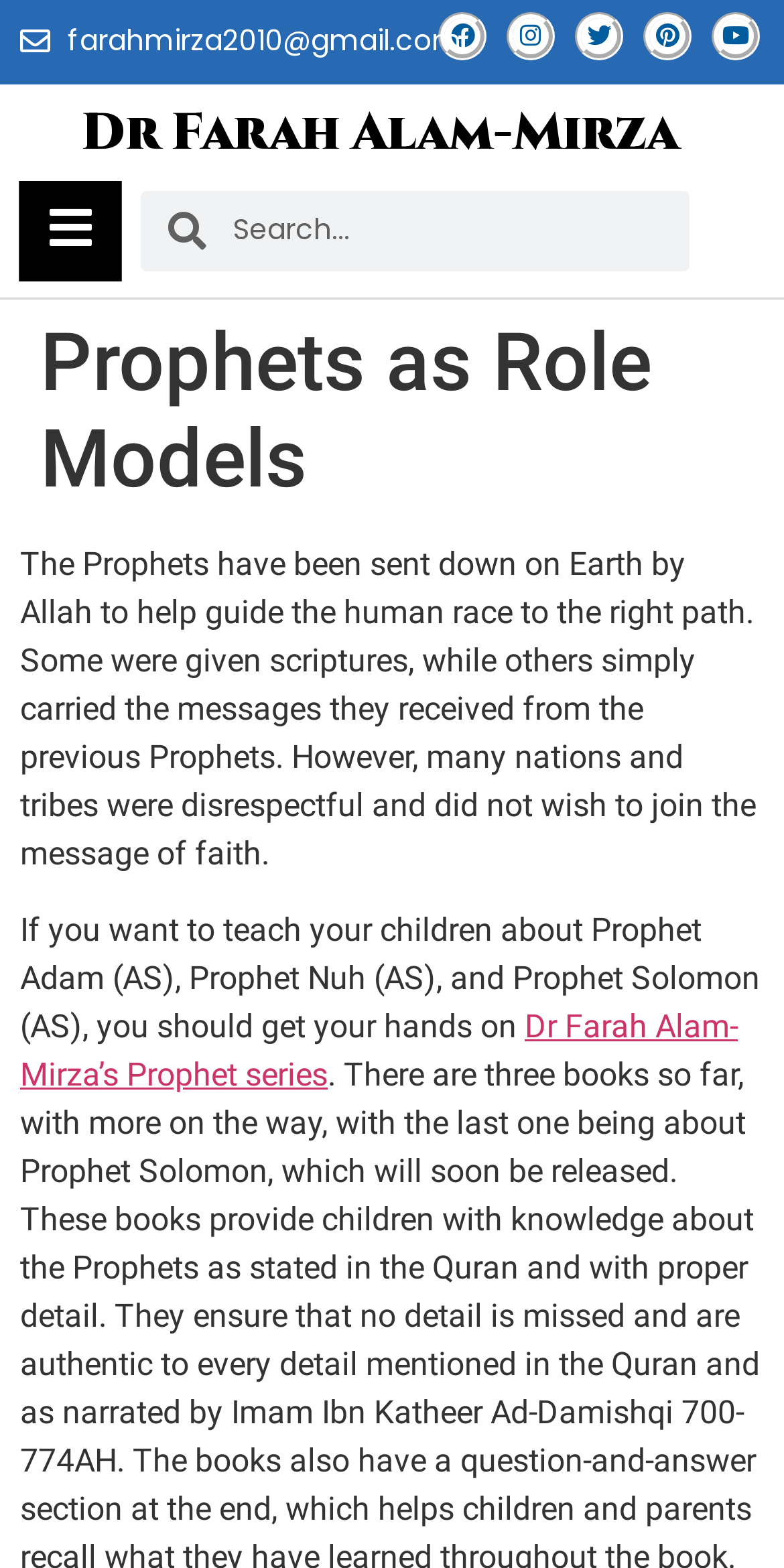Please determine the bounding box coordinates for the element that should be clicked to follow these instructions: "Read more about Prophet series".

[0.026, 0.642, 0.941, 0.697]